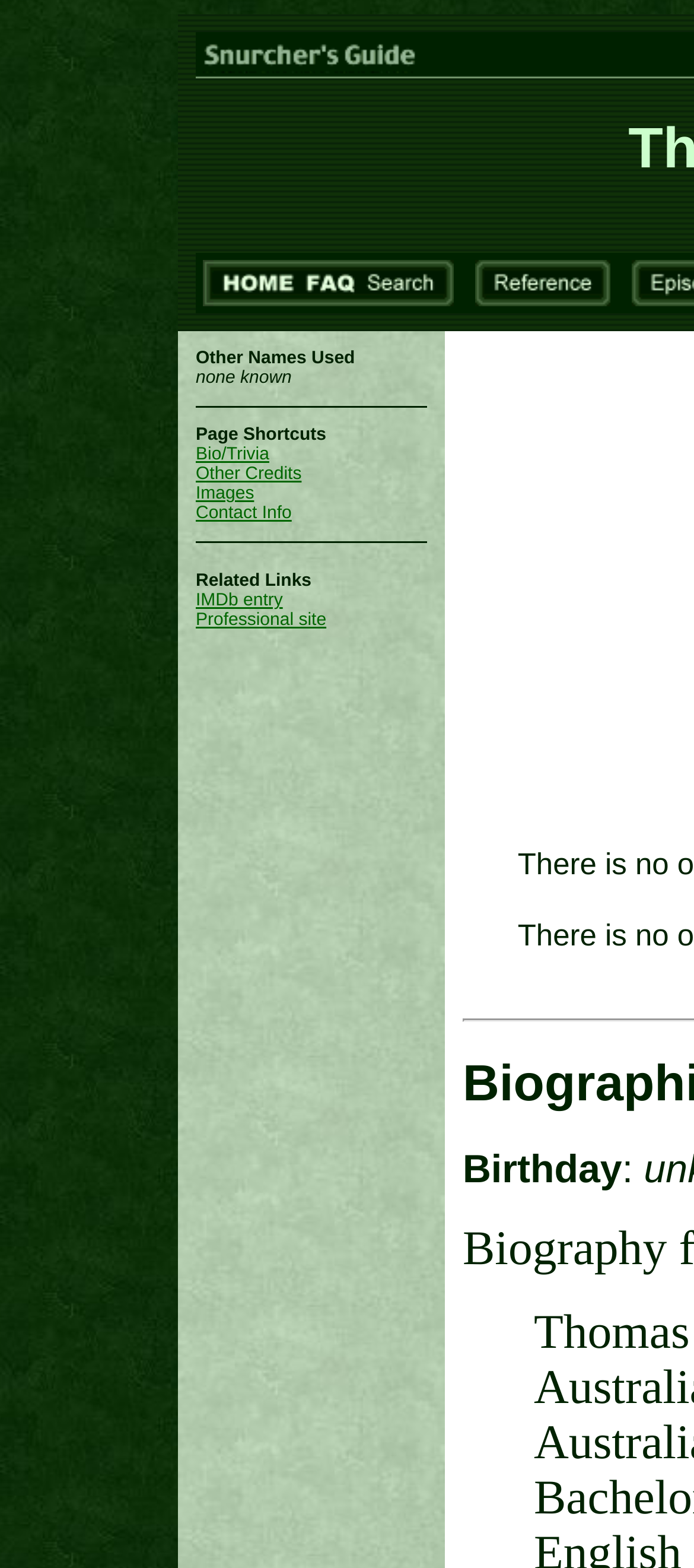Use one word or a short phrase to answer the question provided: 
What is the text above the 'IMDb entry' link?

Related Links